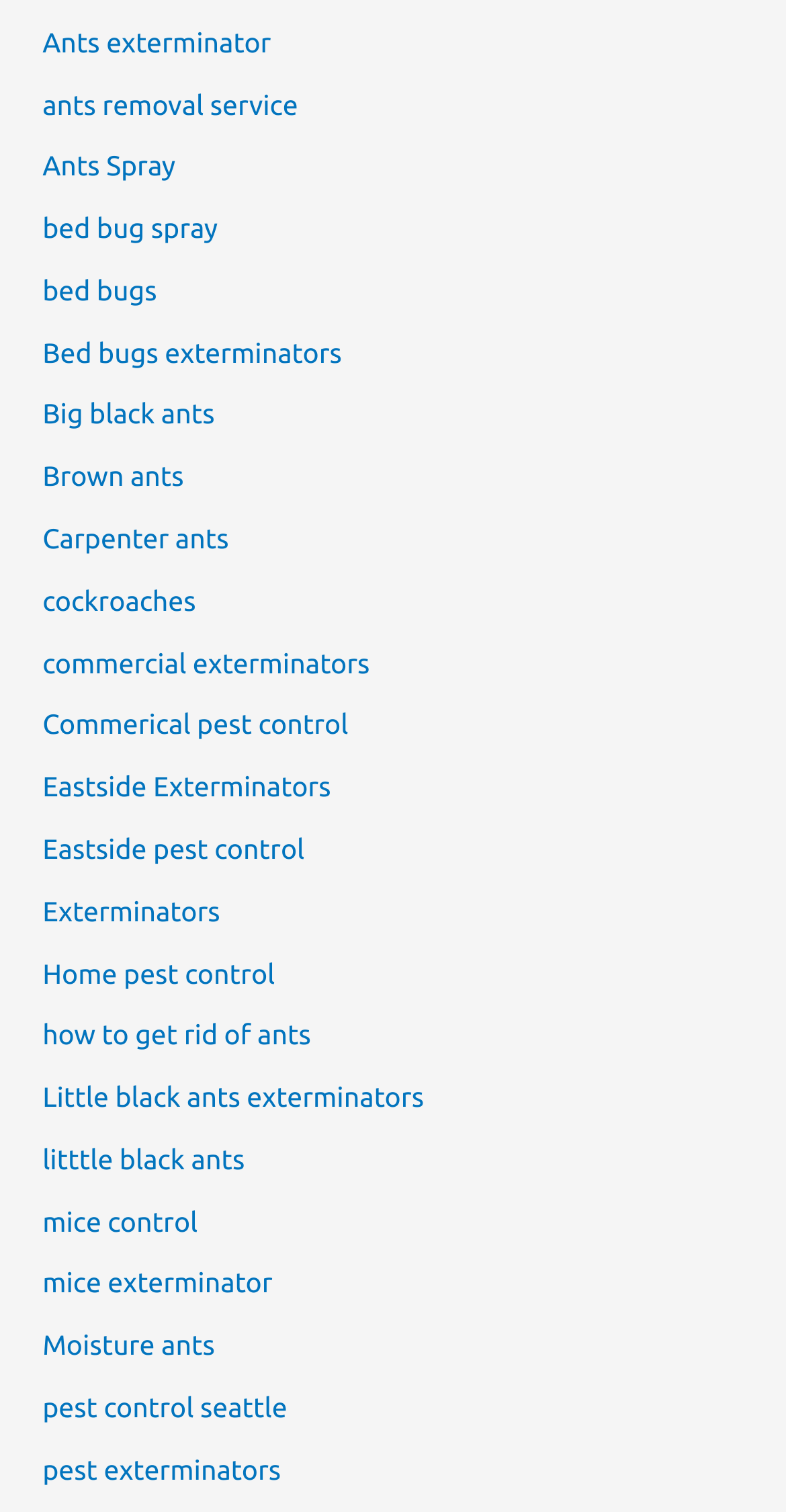Answer the question in one word or a short phrase:
Are there any DIY solutions mentioned on the website?

Yes